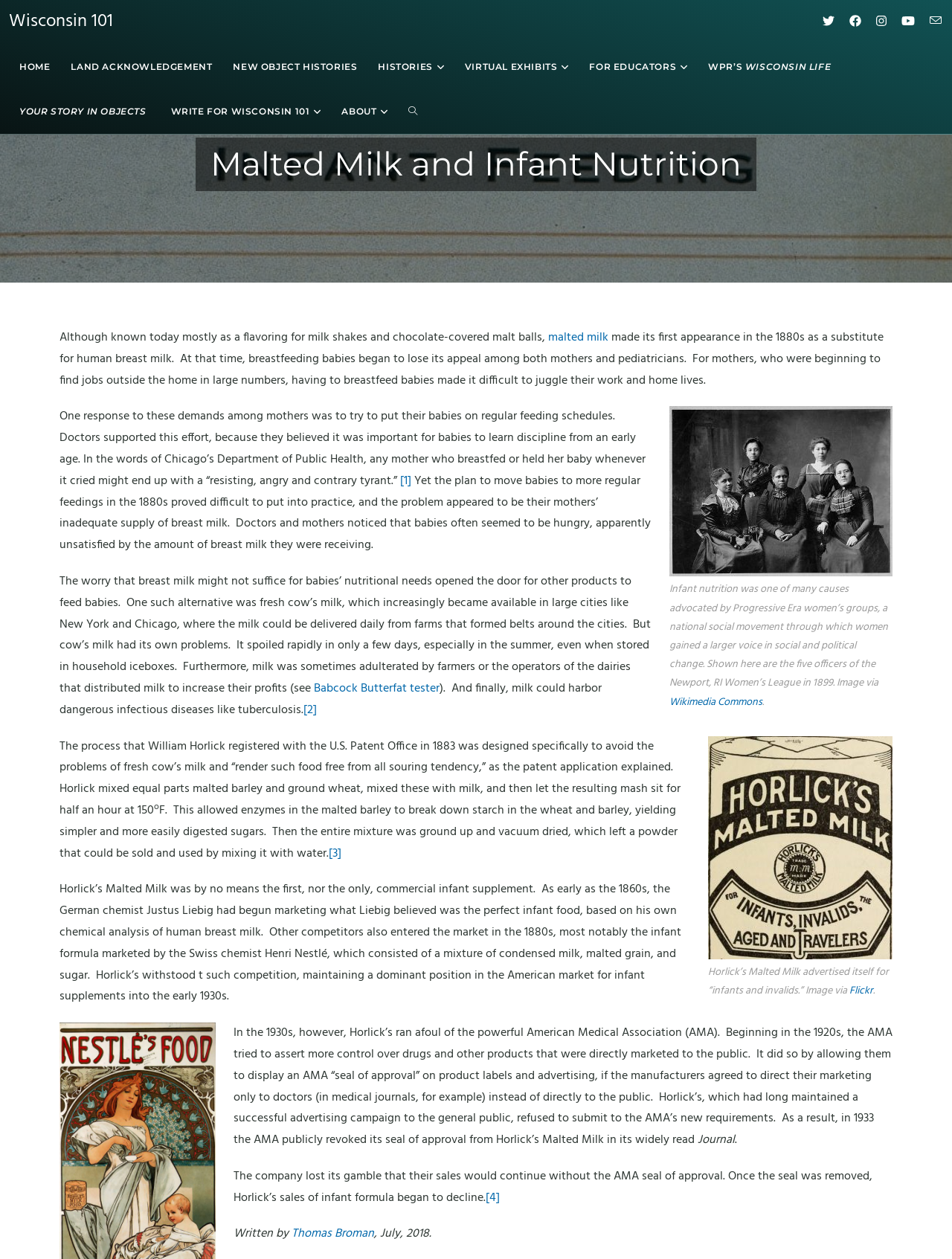What organization revoked its seal of approval from Horlick’s Malted Milk in 1933?
Using the information presented in the image, please offer a detailed response to the question.

The webpage states that the American Medical Association (AMA) revoked its seal of approval from Horlick’s Malted Milk in 1933, after Horlick’s refused to submit to the AMA’s new requirements for marketing directly to doctors instead of the general public.